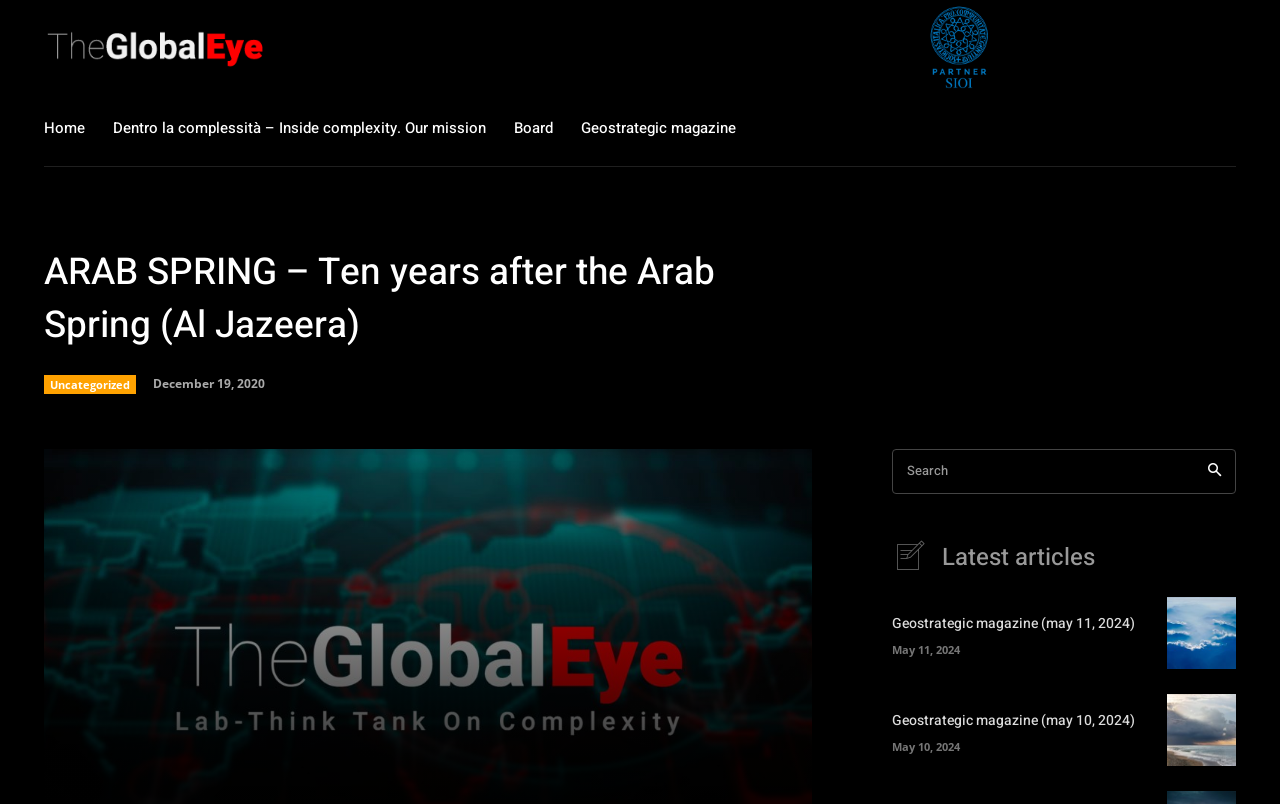Locate the bounding box coordinates of the element you need to click to accomplish the task described by this instruction: "go to glossary".

None